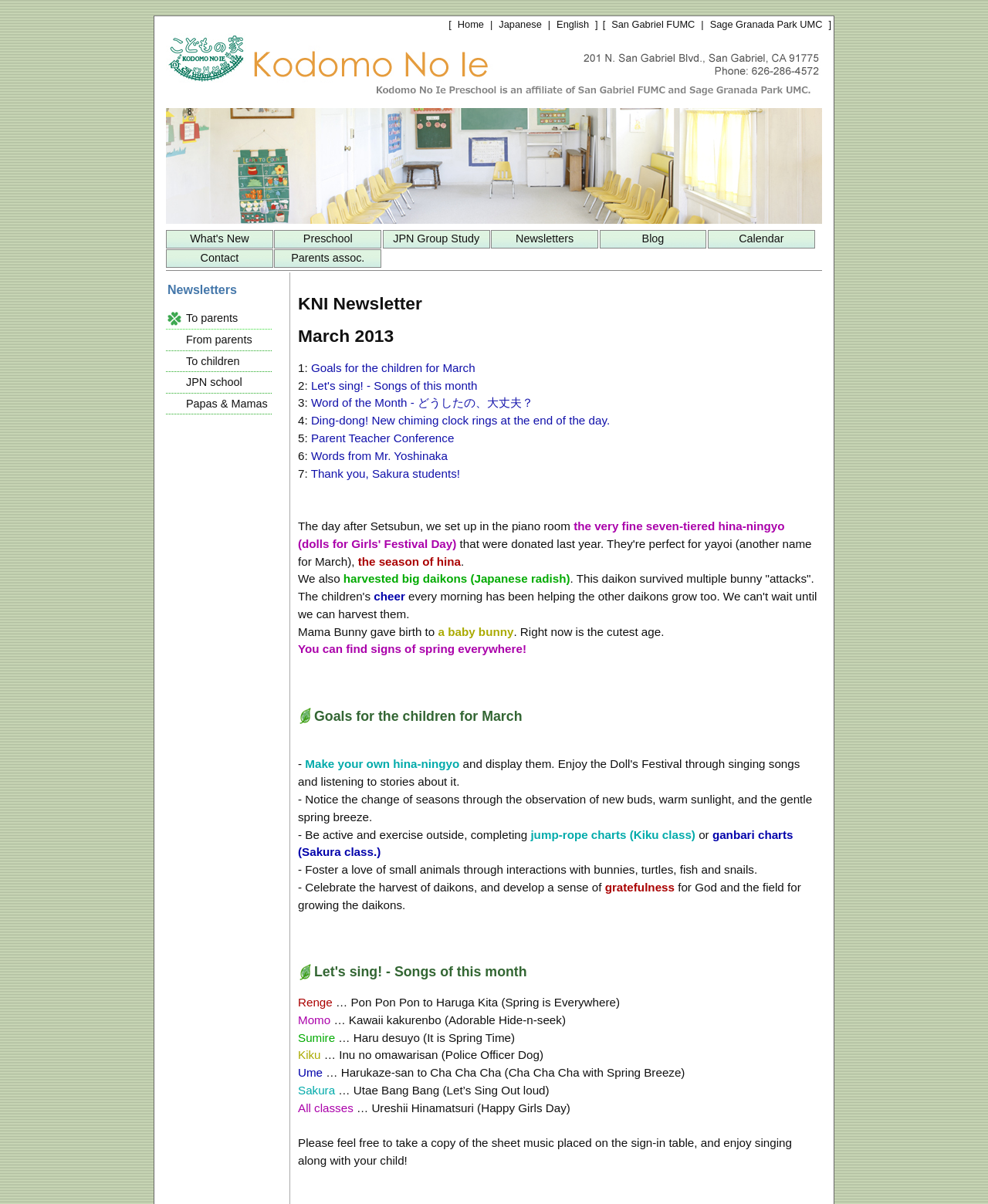Refer to the screenshot and answer the following question in detail:
What is the name of the preschool?

The name of the preschool can be found in the top-left corner of the webpage, where it is written as 'Kodomo No Ie' in a large font size.